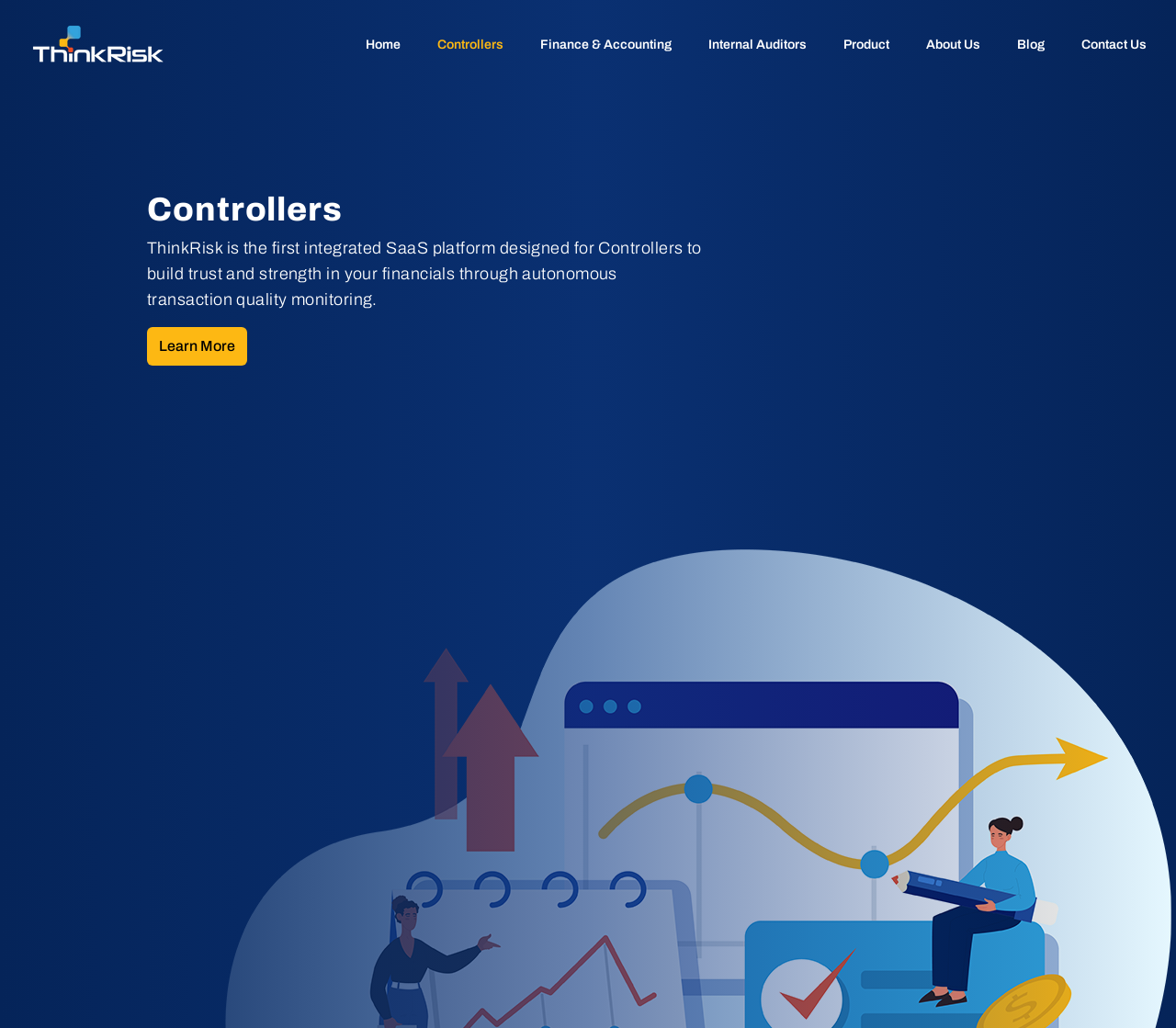Provide your answer to the question using just one word or phrase: What type of users is the platform designed for?

Controllers